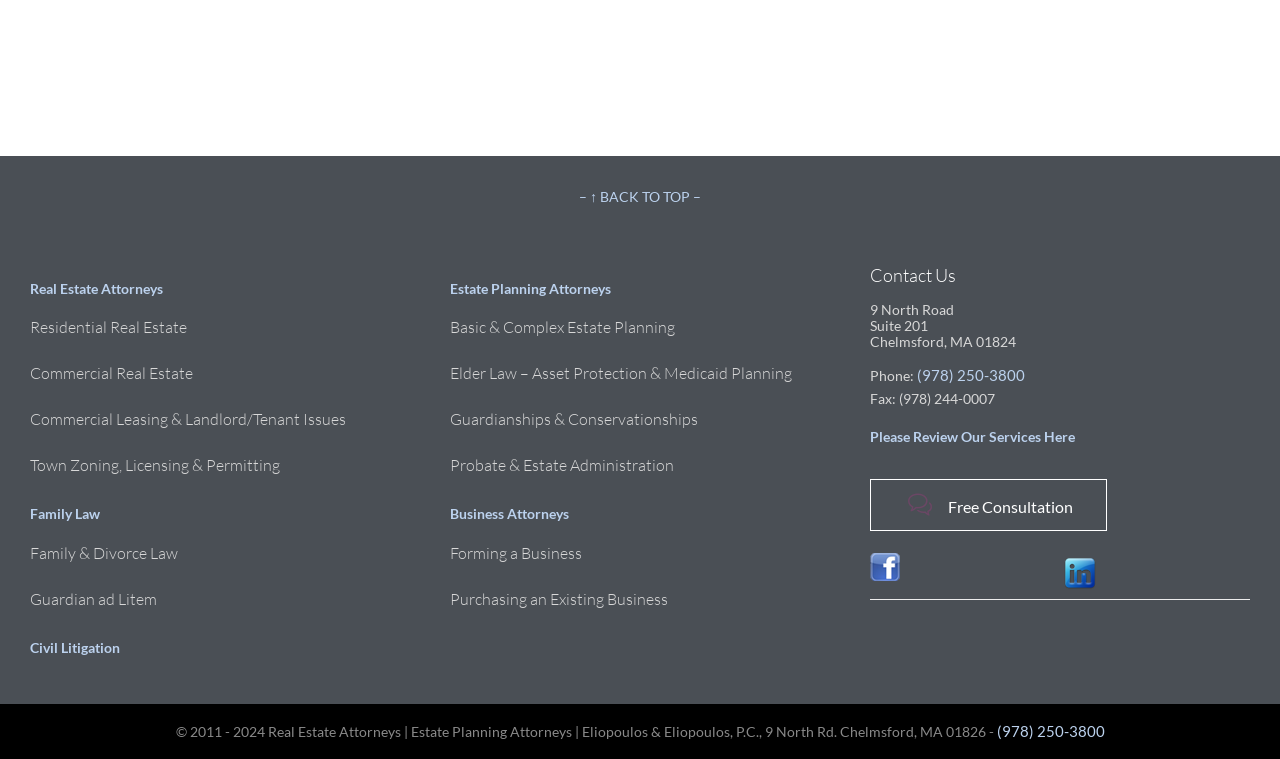Provide a thorough and detailed response to the question by examining the image: 
What is the copyright year range of the website?

I found the copyright year range by looking at the static text element at the bottom of the webpage, which contains the copyright information.